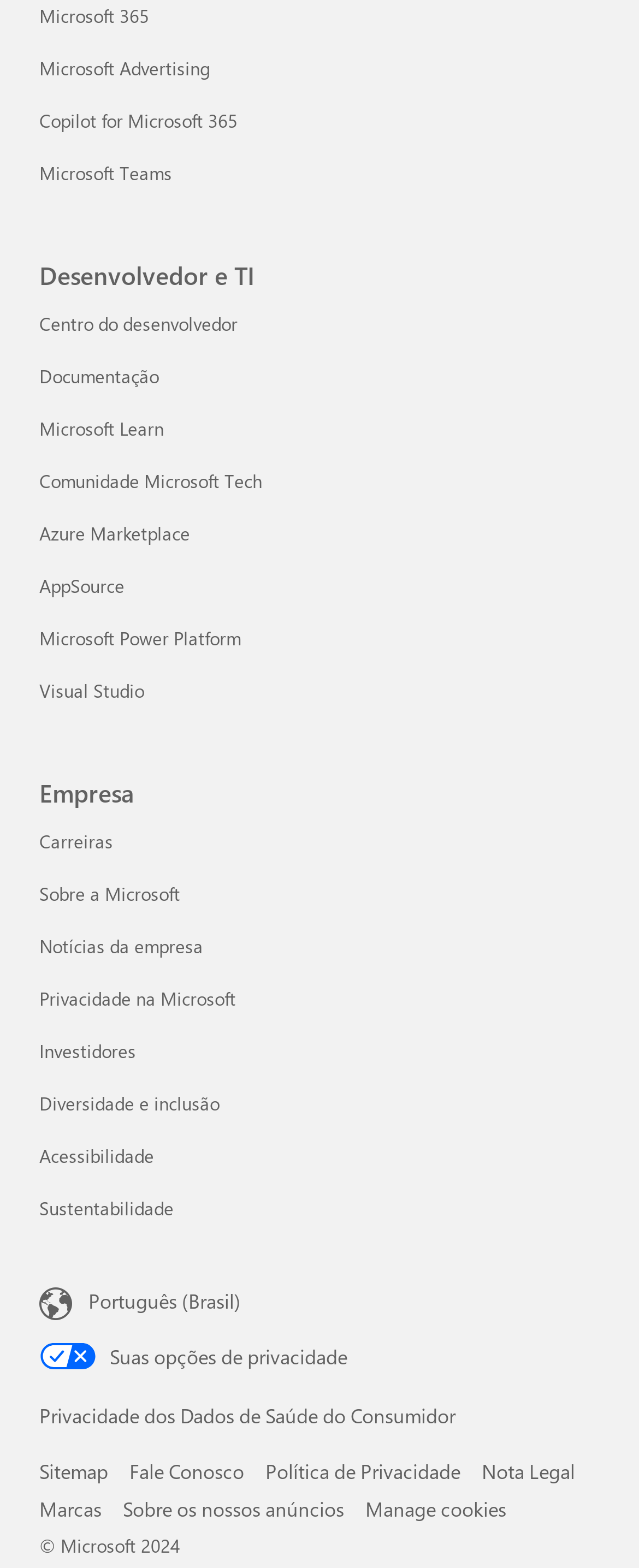Using the elements shown in the image, answer the question comprehensively: How many headings are on this webpage?

I identified two headings on this webpage, which are 'Desenvolvedor e TI' and 'Empresa'.